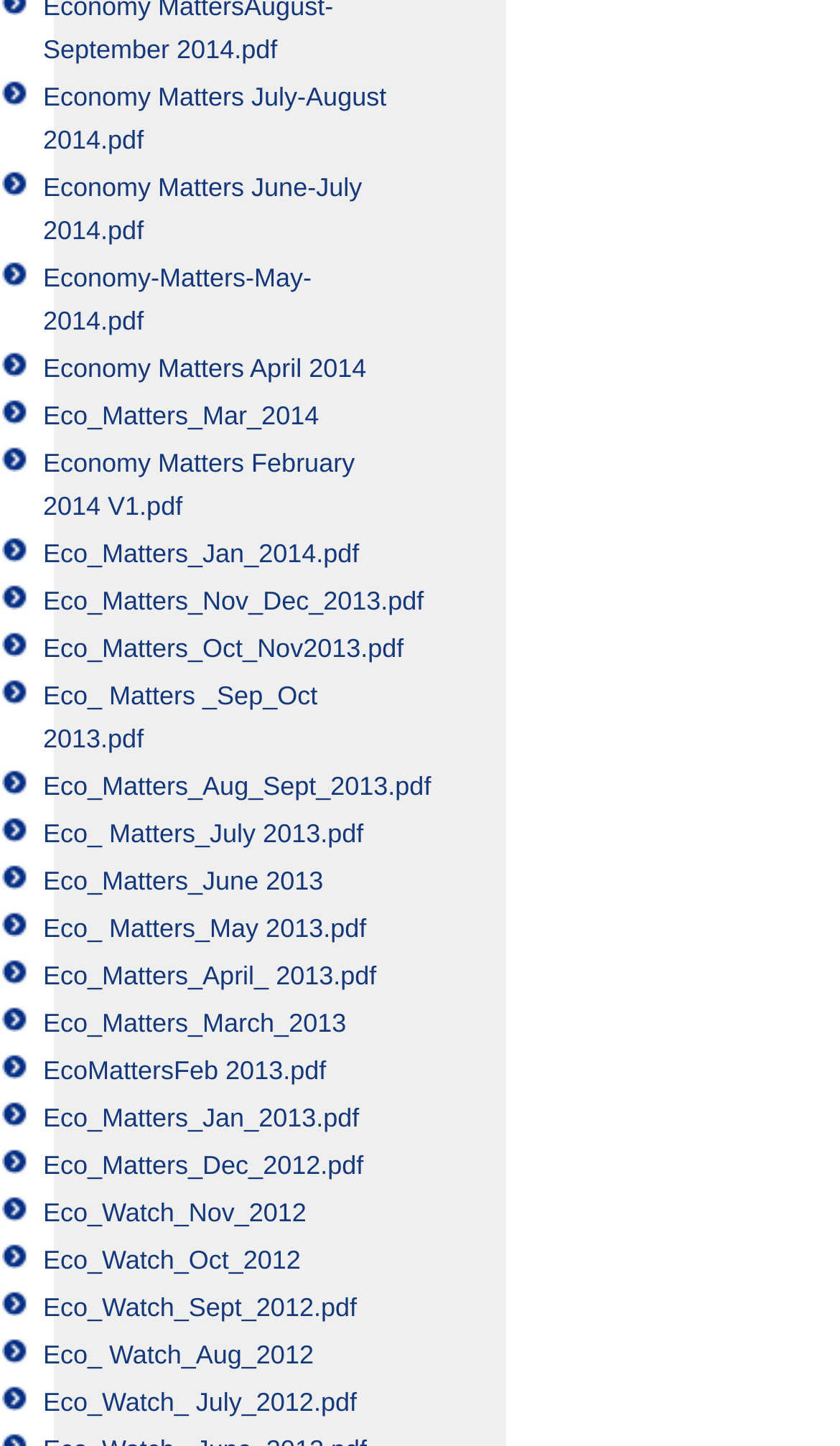Locate the UI element described by Economy Matters February 2014 V1.pdf and provide its bounding box coordinates. Use the format (top-left x, top-left y, bottom-right x, bottom-right y) with all values as floating point numbers between 0 and 1.

[0.051, 0.31, 0.422, 0.36]